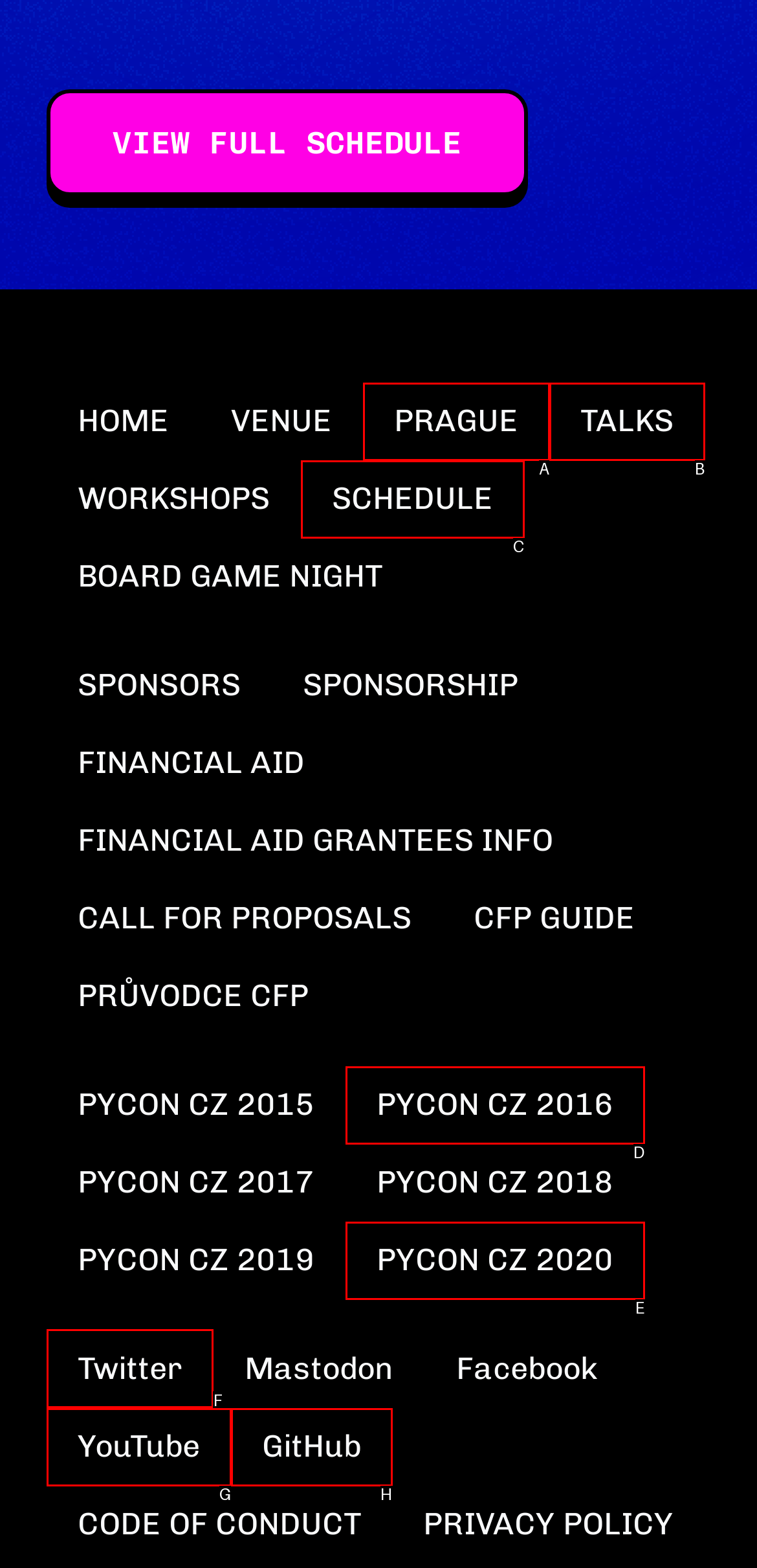Find the correct option to complete this instruction: Explore Early Learning program. Reply with the corresponding letter.

None